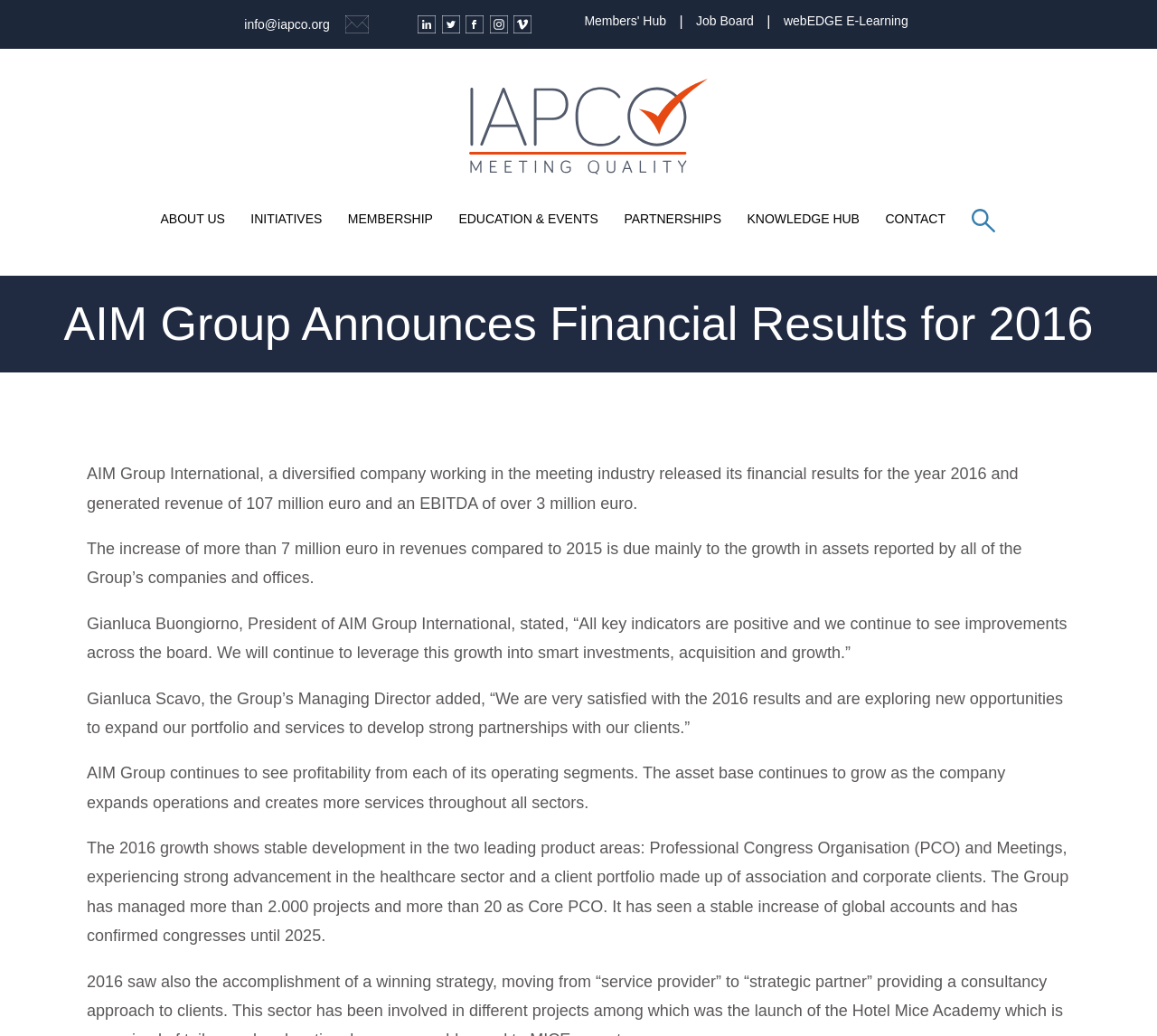Generate the text of the webpage's primary heading.

AIM Group Announces Financial Results for 2016